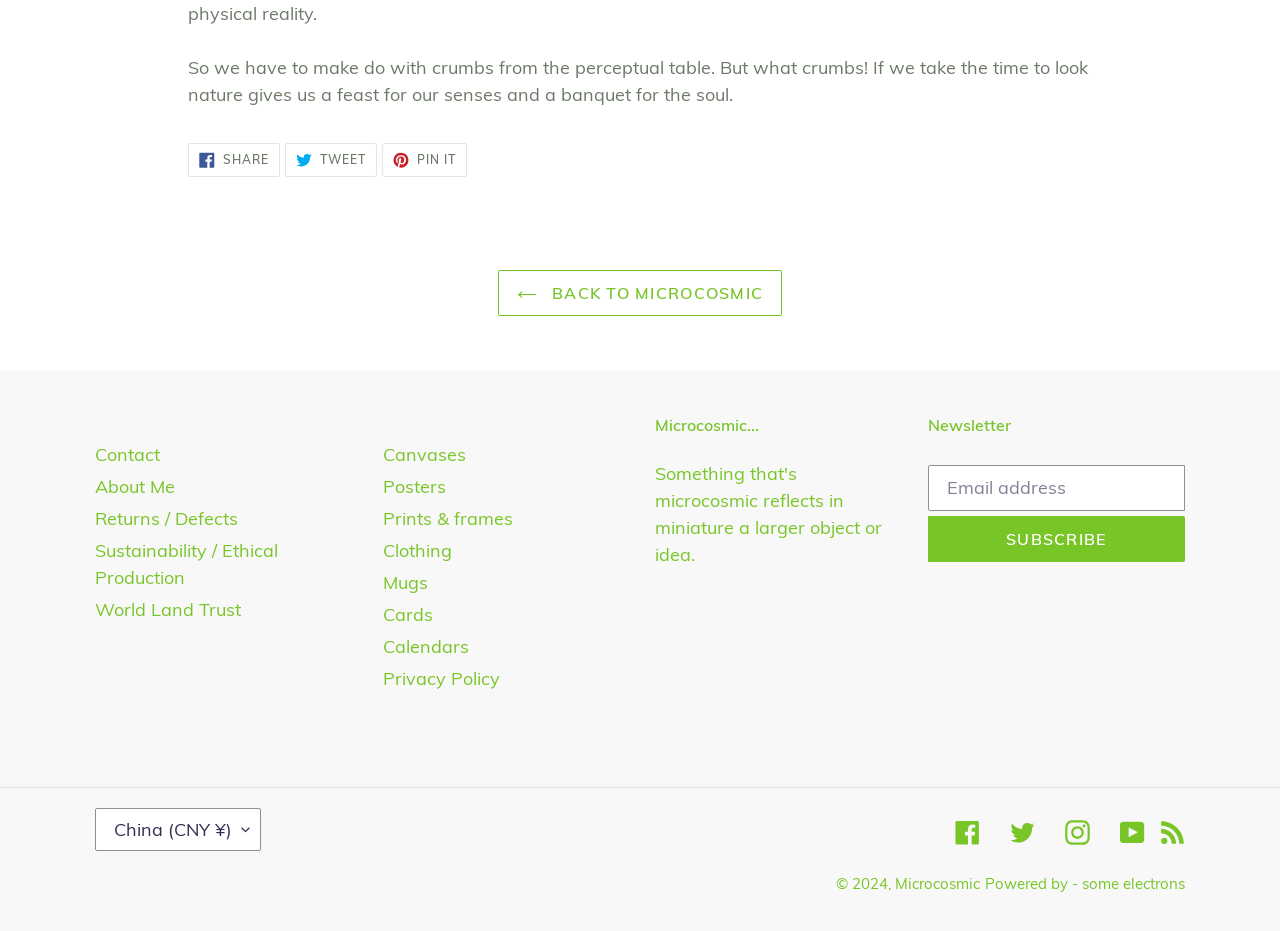Identify the bounding box coordinates of the clickable region required to complete the instruction: "Go back to Microcosmic". The coordinates should be given as four float numbers within the range of 0 and 1, i.e., [left, top, right, bottom].

[0.389, 0.29, 0.611, 0.339]